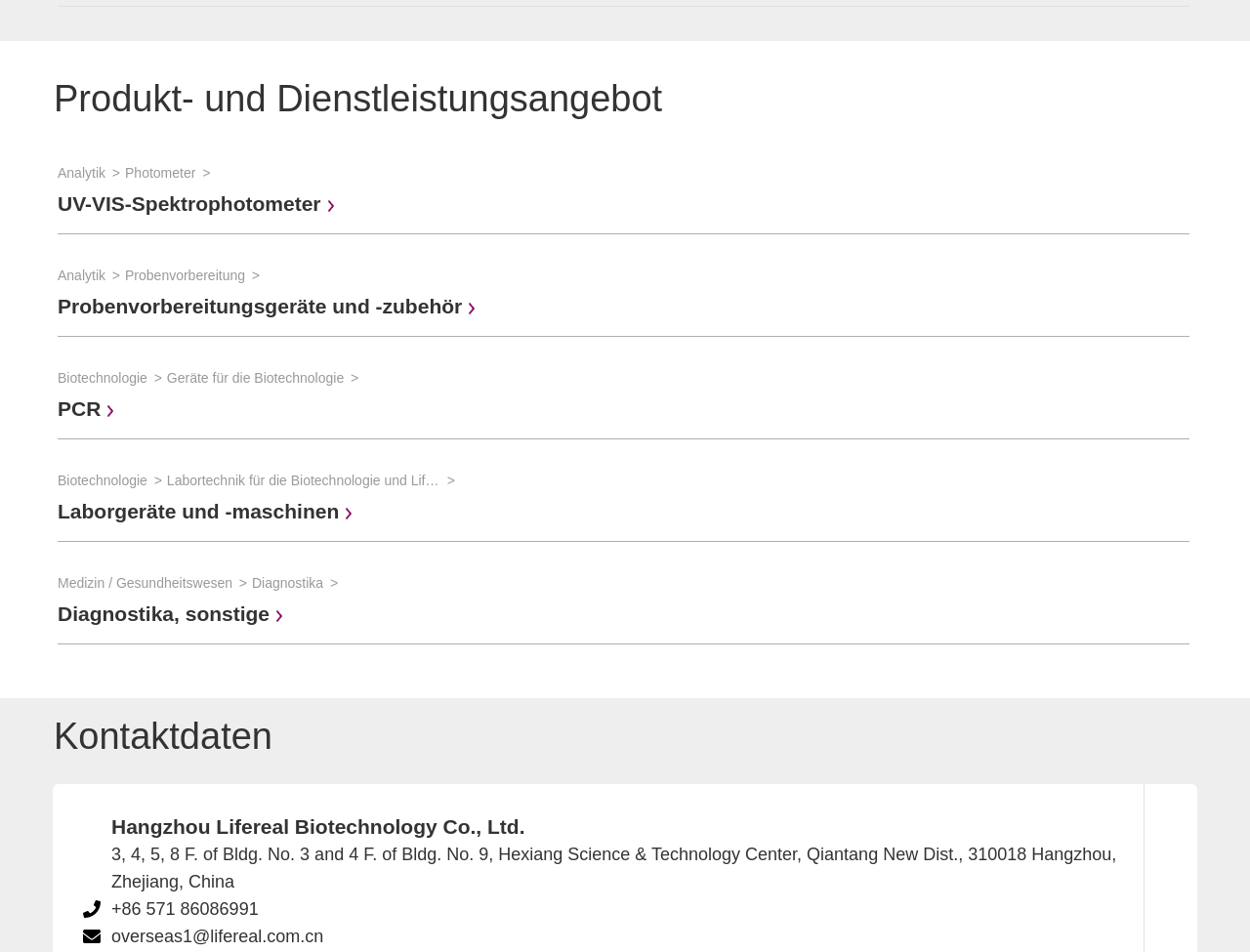Given the description "Laborgeräte und -maschinen", determine the bounding box of the corresponding UI element.

[0.046, 0.525, 0.287, 0.549]